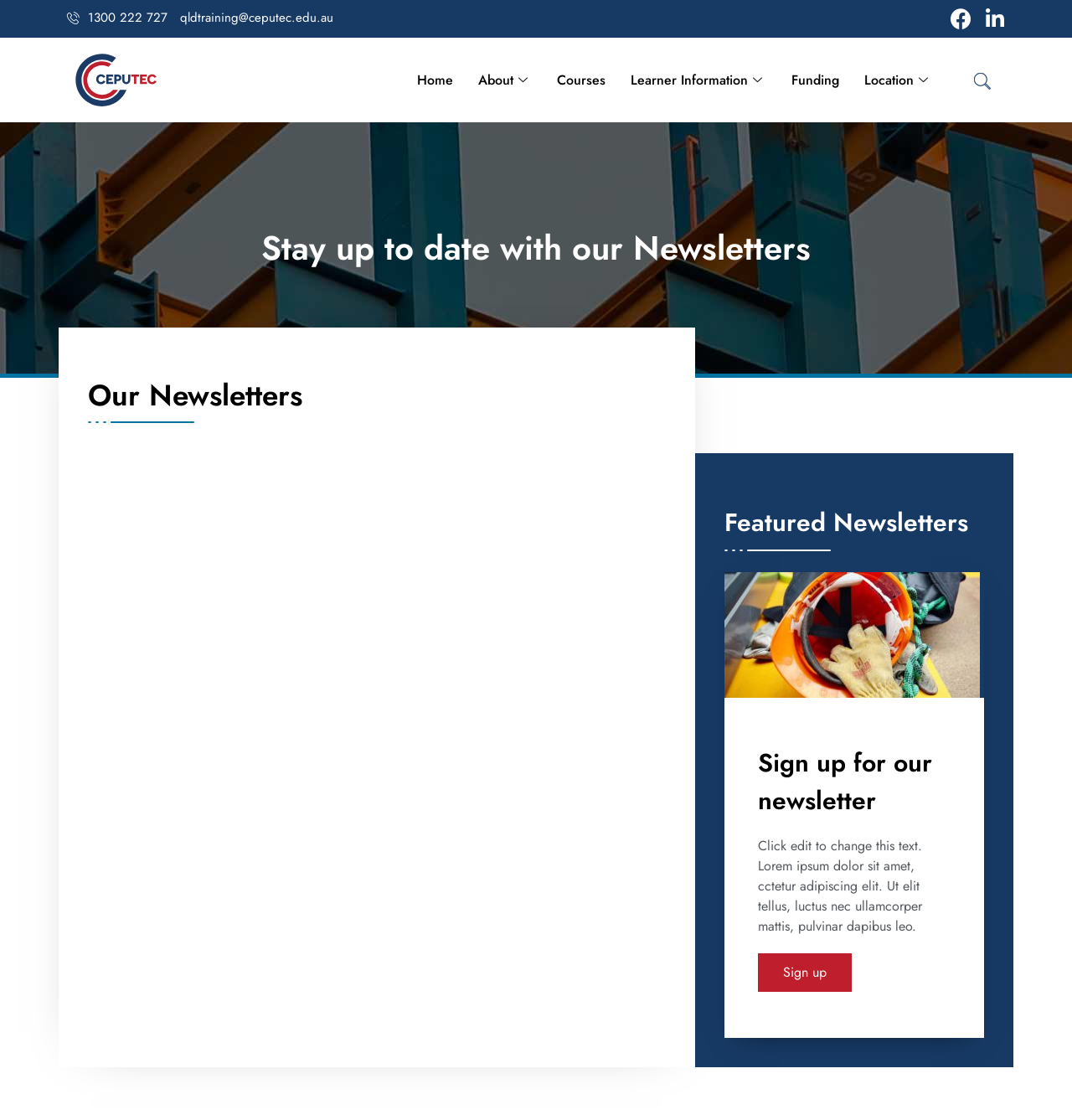What is the purpose of the 'Sign up' button?
Answer the question with just one word or phrase using the image.

To sign up for the newsletter